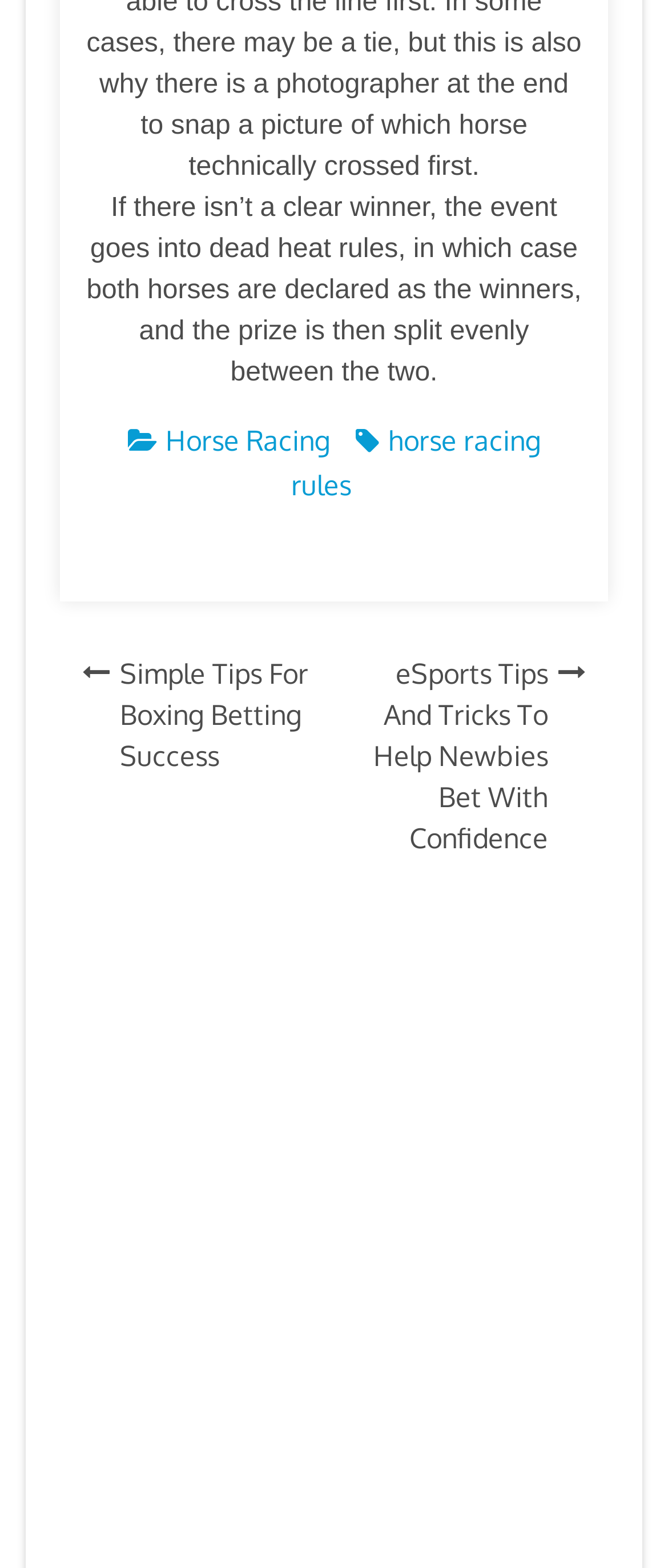Show the bounding box coordinates of the region that should be clicked to follow the instruction: "Go to Horse Racing page."

[0.247, 0.27, 0.494, 0.292]